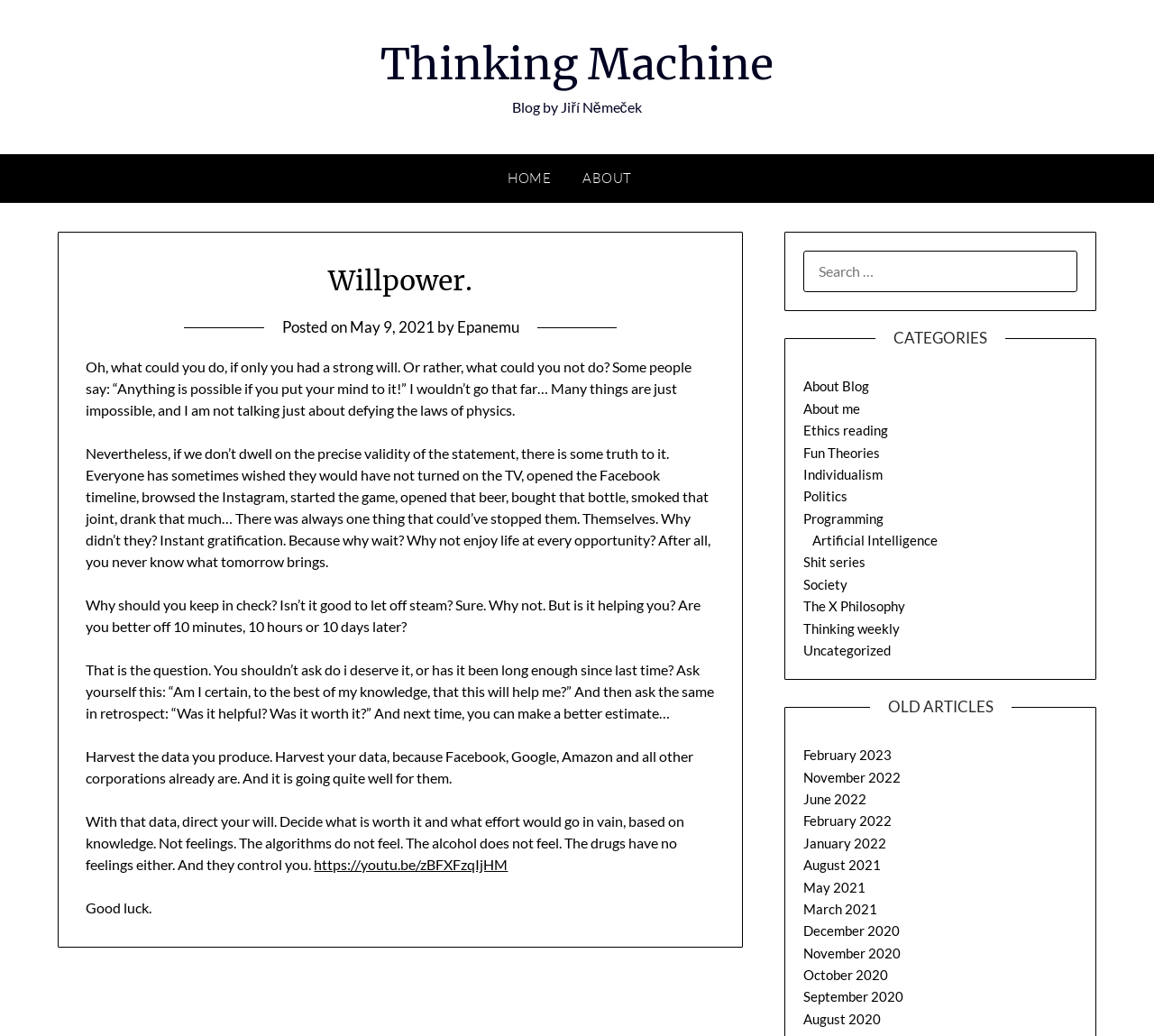Identify the bounding box coordinates for the element you need to click to achieve the following task: "Read the article 'Willpower.'". The coordinates must be four float values ranging from 0 to 1, formatted as [left, top, right, bottom].

[0.075, 0.251, 0.619, 0.29]